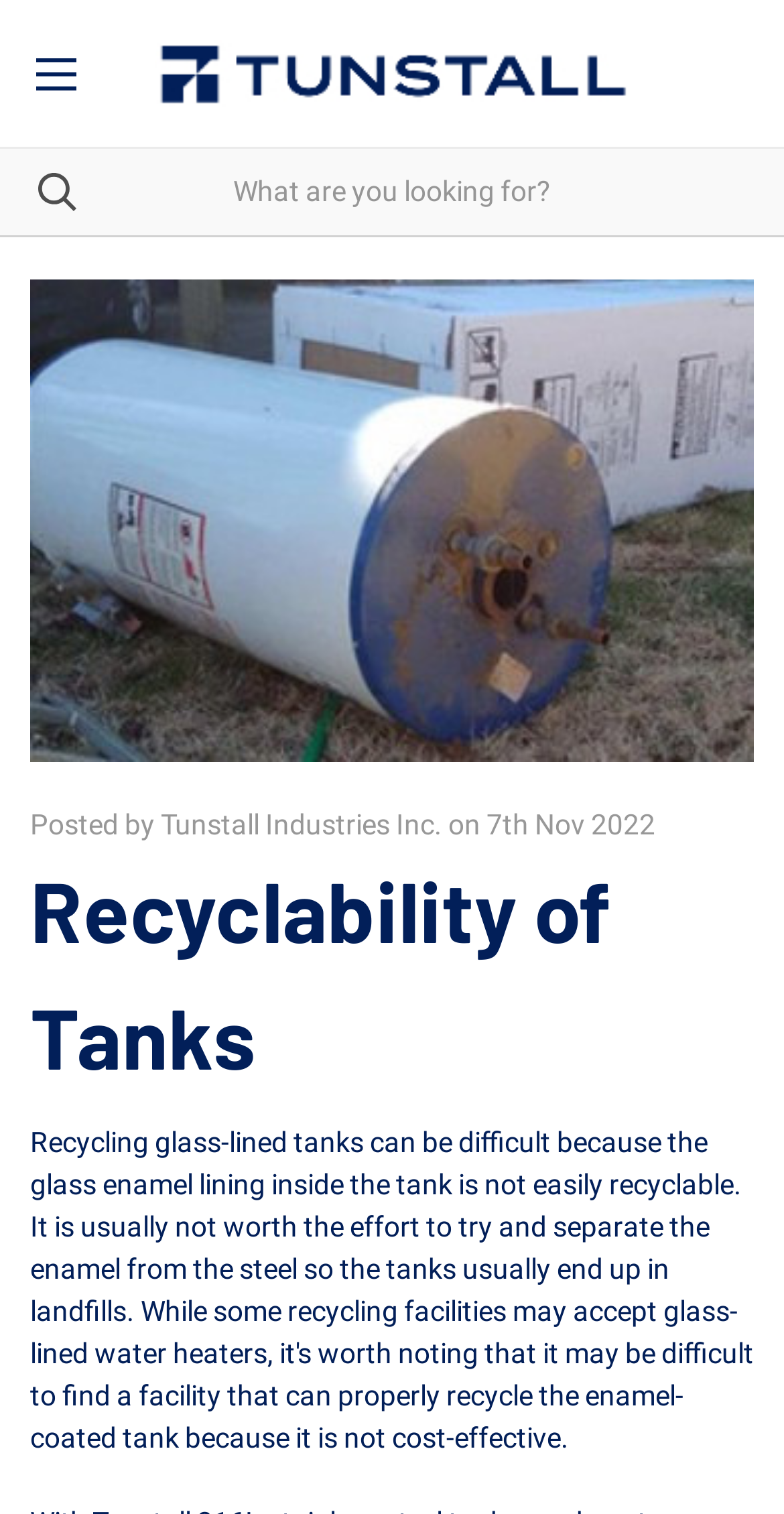From the element description parent_node: Search, predict the bounding box coordinates of the UI element. The coordinates must be specified in the format (top-left x, top-left y, bottom-right x, bottom-right y) and should be within the 0 to 1 range.

[0.0, 0.097, 0.097, 0.157]